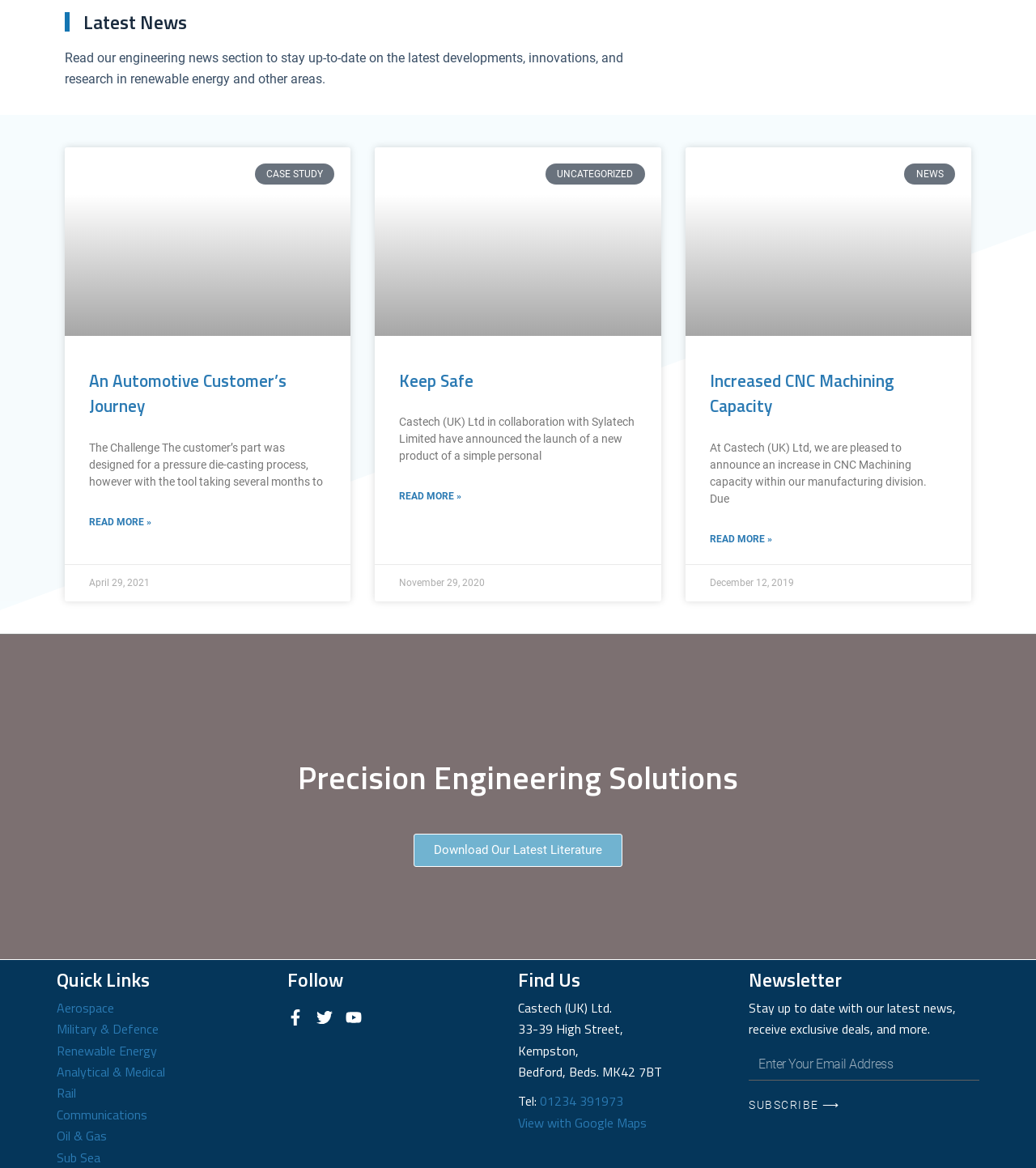Locate the bounding box coordinates of the item that should be clicked to fulfill the instruction: "Subscribe to the newsletter".

[0.723, 0.932, 0.811, 0.96]